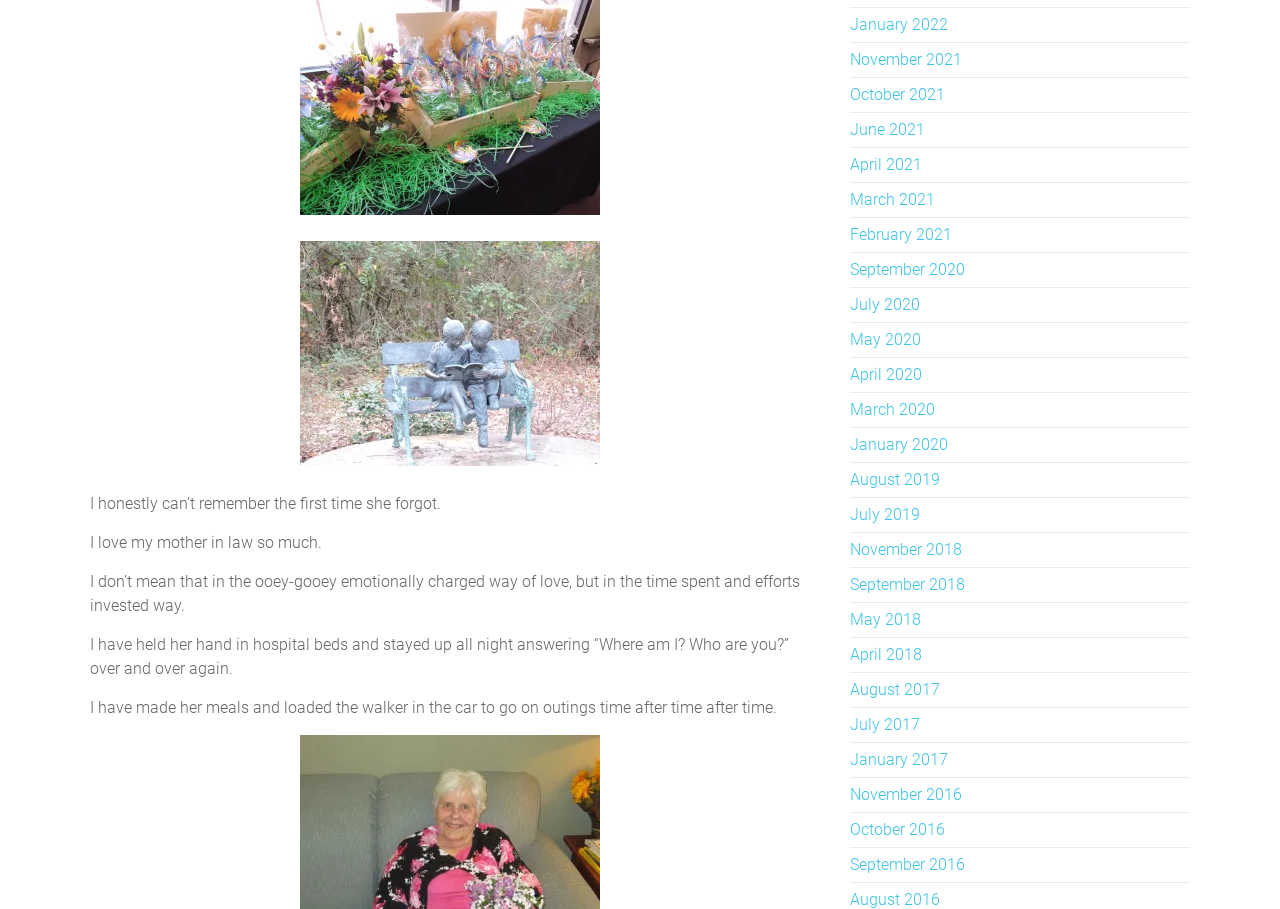Identify the bounding box coordinates for the UI element described as follows: August 2017. Use the format (top-left x, top-left y, bottom-right x, bottom-right y) and ensure all values are floating point numbers between 0 and 1.

[0.664, 0.748, 0.734, 0.769]